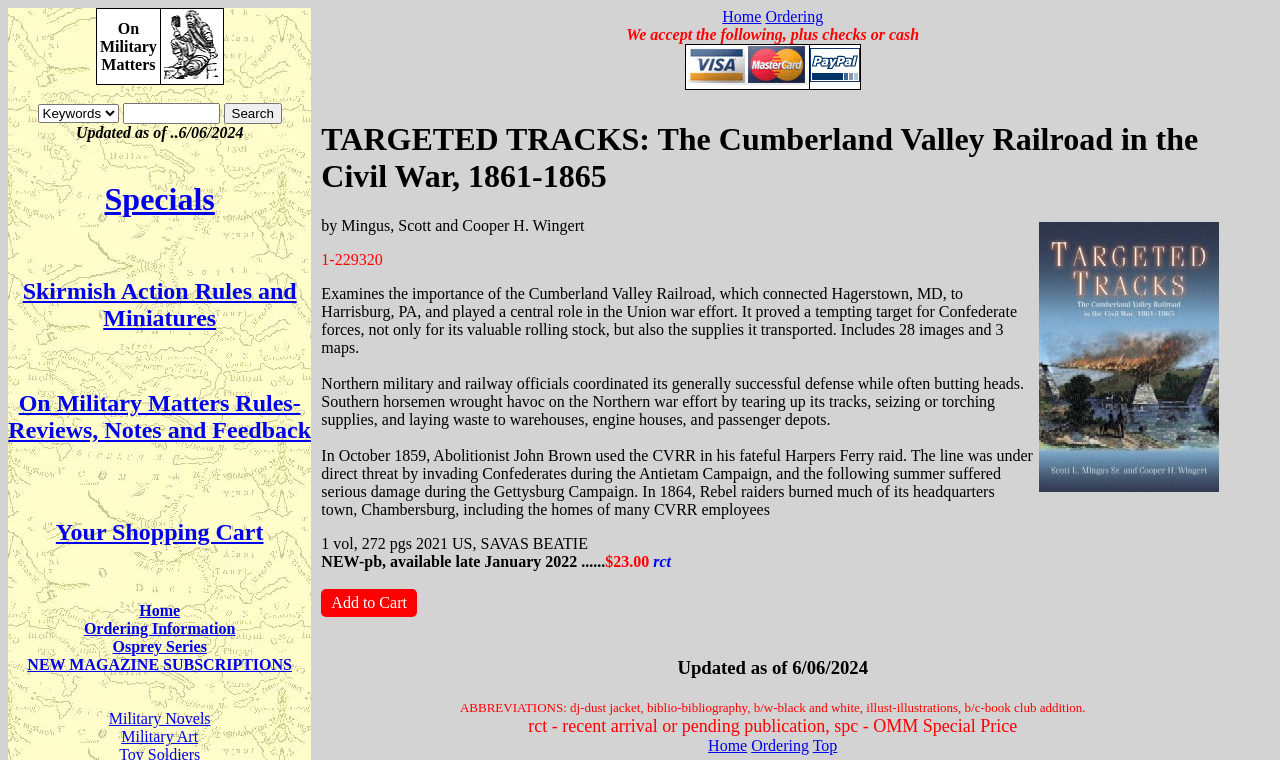Please identify the bounding box coordinates of the element's region that I should click in order to complete the following instruction: "Add to Cart". The bounding box coordinates consist of four float numbers between 0 and 1, i.e., [left, top, right, bottom].

[0.251, 0.775, 0.326, 0.812]